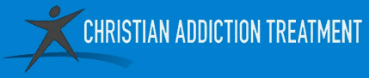Carefully observe the image and respond to the question with a detailed answer:
What is the focus of the Christian Addiction Treatment program?

The focus of the Christian Addiction Treatment program is on providing supportive addiction treatment because the caption states that the text is displayed in a modern, clear font that emphasizes the program's focus on this aspect, which suggests that it is a core part of the organization's mission.